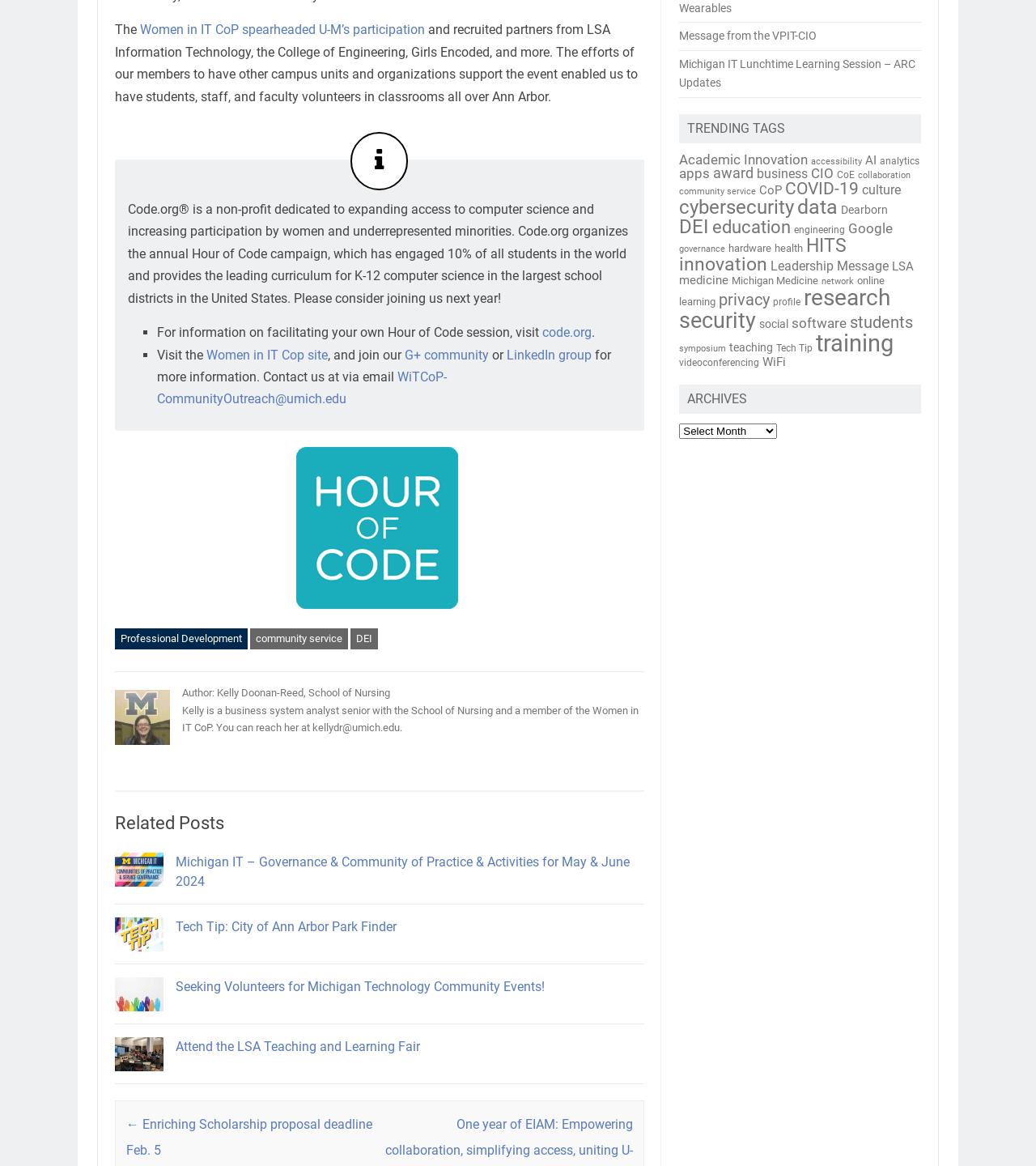Locate the bounding box coordinates of the area you need to click to fulfill this instruction: 'Visit the Women in IT CoP site'. The coordinates must be in the form of four float numbers ranging from 0 to 1: [left, top, right, bottom].

[0.199, 0.298, 0.316, 0.311]